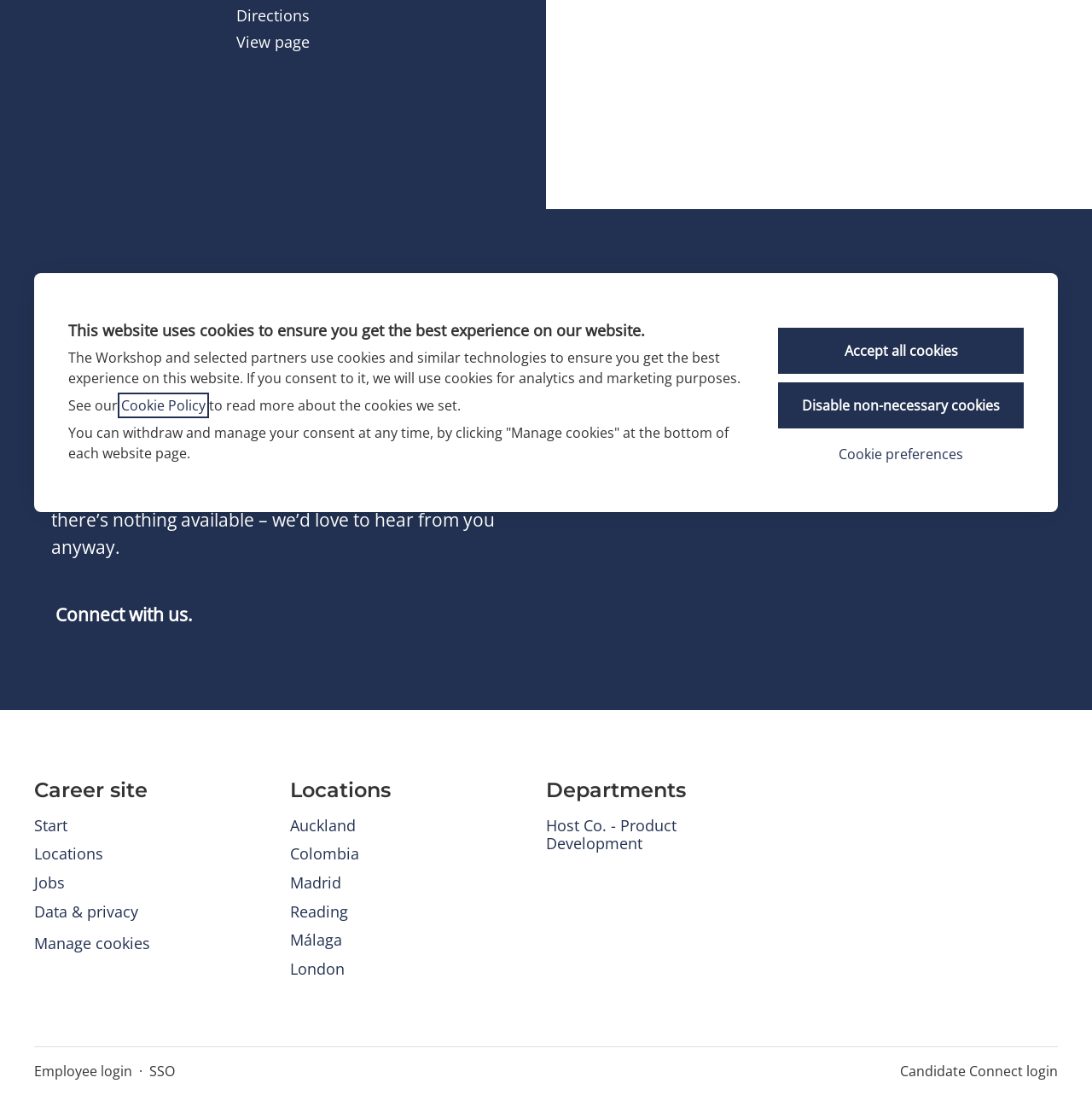Find the bounding box coordinates for the HTML element described as: "Start". The coordinates should consist of four float values between 0 and 1, i.e., [left, top, right, bottom].

[0.031, 0.741, 0.062, 0.766]